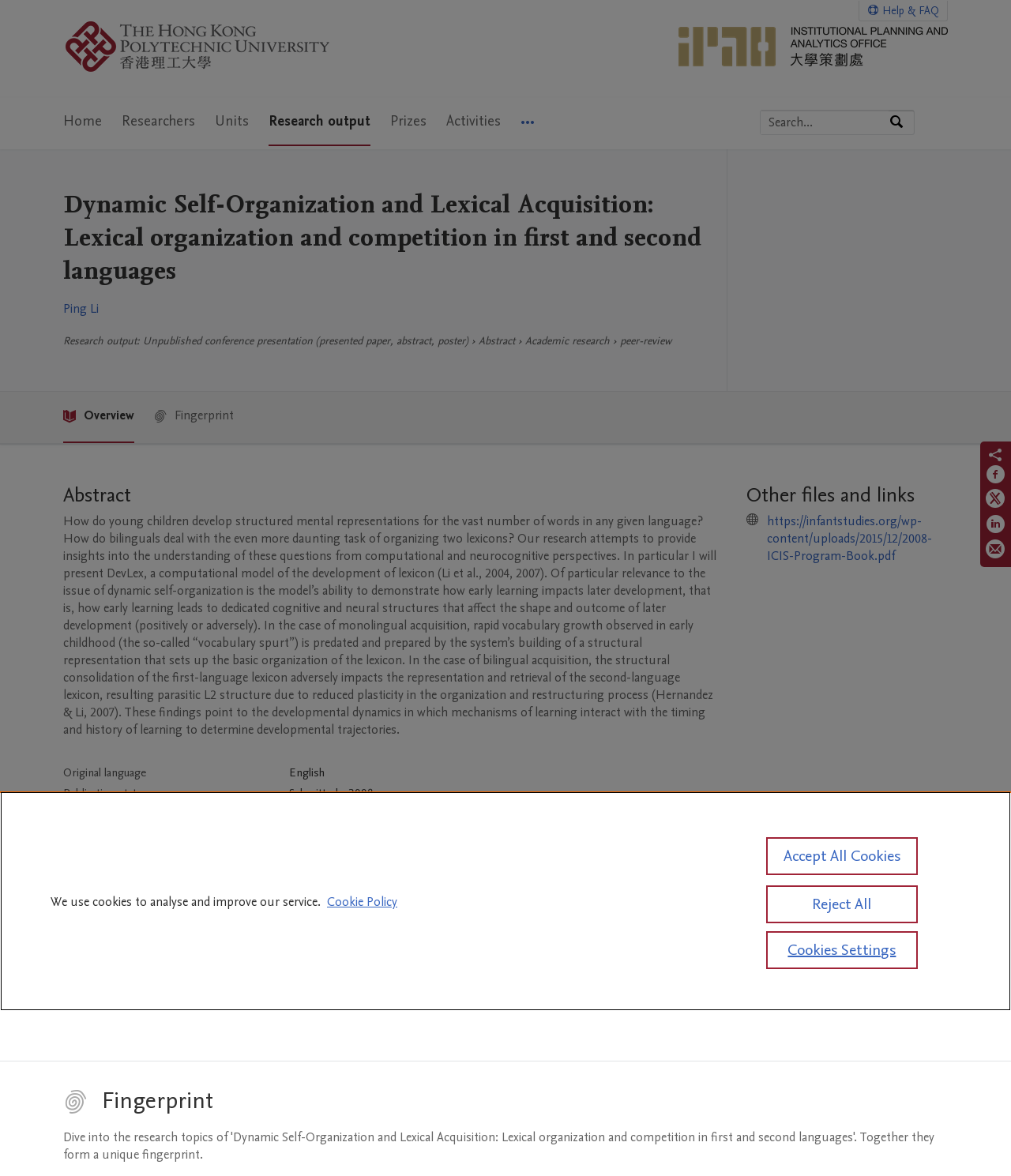Find the bounding box coordinates for the area that must be clicked to perform this action: "Click on the 'Videos' link".

None